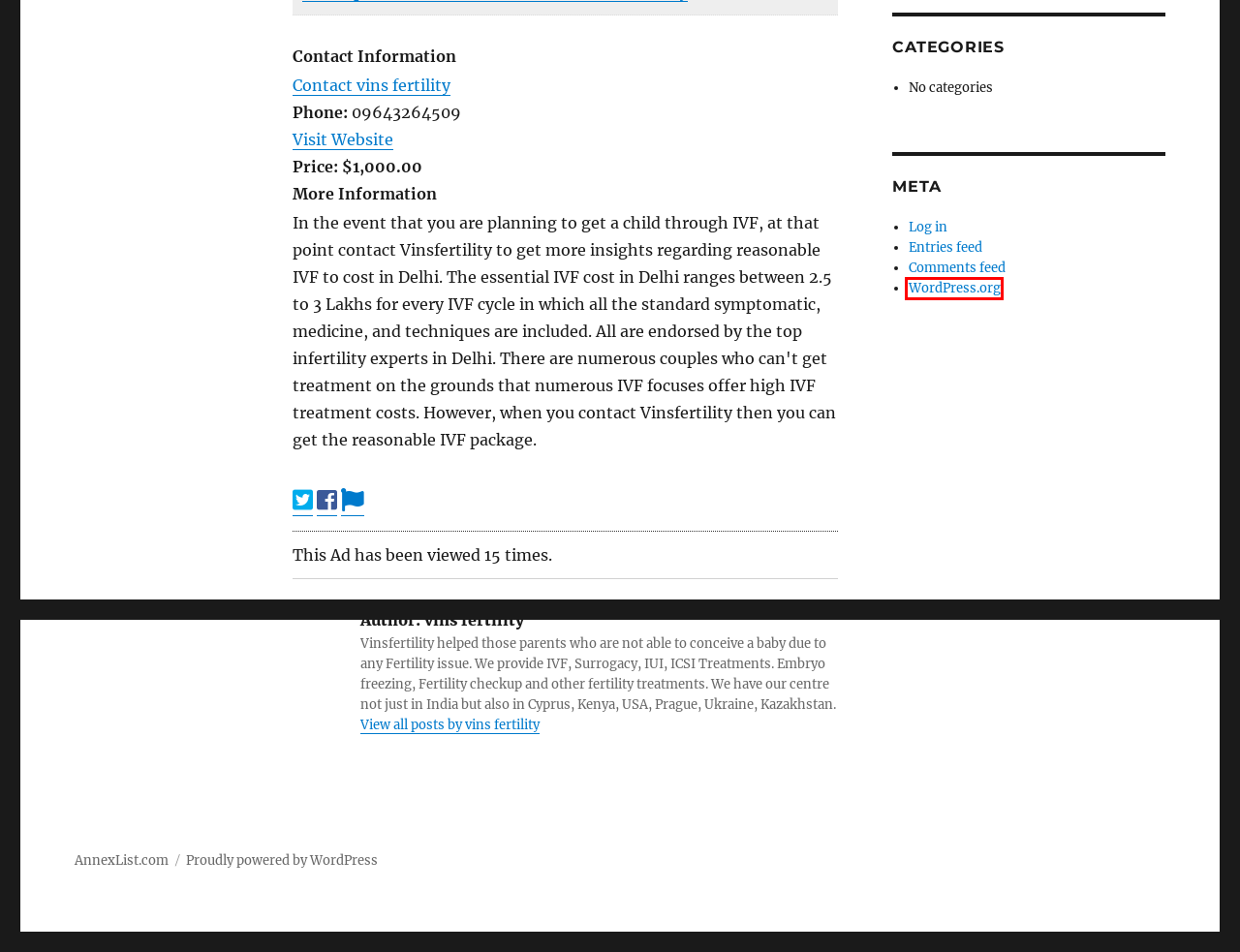You are looking at a screenshot of a webpage with a red bounding box around an element. Determine the best matching webpage description for the new webpage resulting from clicking the element in the red bounding box. Here are the descriptions:
A. Place Ad – AnnexList.com
B. Vinsfertility.com - Best IVF & Surrogacy Treatment Centre in Delhi & Abroad
C. Reply to Ad – AnnexList.com
D. Blog Tool, Publishing Platform, and CMS – WordPress.org
E. AnnexList.com
F. AnnexList.com – Just another WordPress site
G. vins fertility – AnnexList.com
H. Comments for AnnexList.com

D